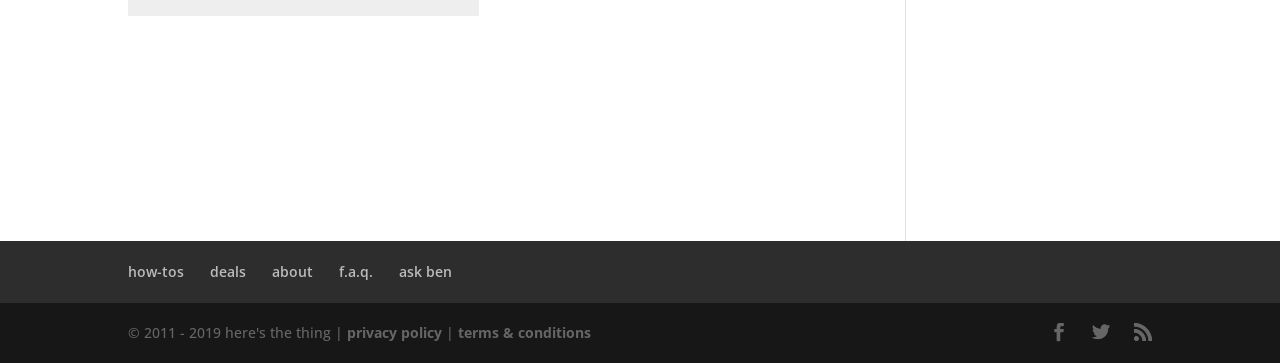Locate the bounding box coordinates of the clickable region necessary to complete the following instruction: "View deals". Provide the coordinates in the format of four float numbers between 0 and 1, i.e., [left, top, right, bottom].

[0.164, 0.722, 0.192, 0.775]